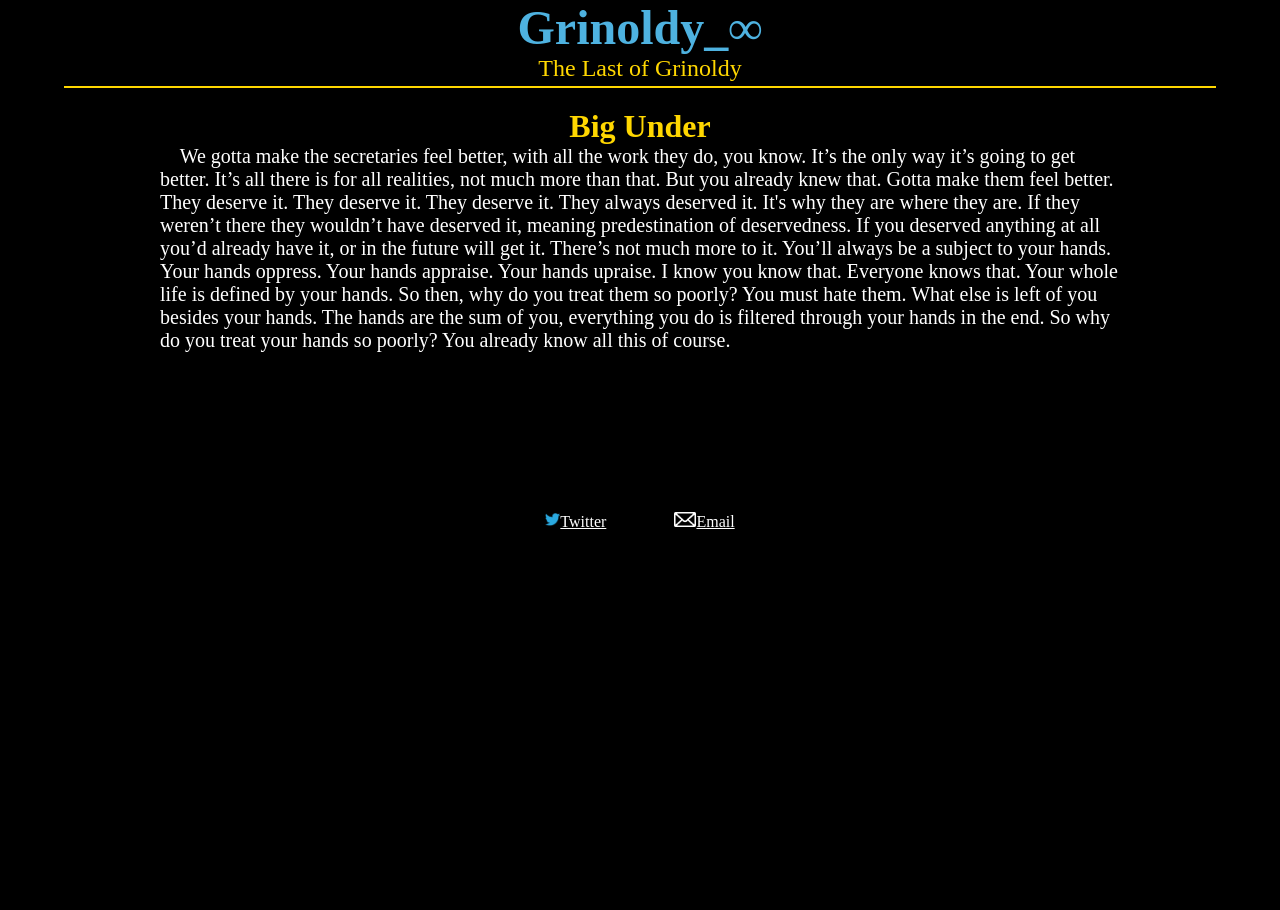How many headings are there on the webpage?
Answer with a single word or phrase, using the screenshot for reference.

2